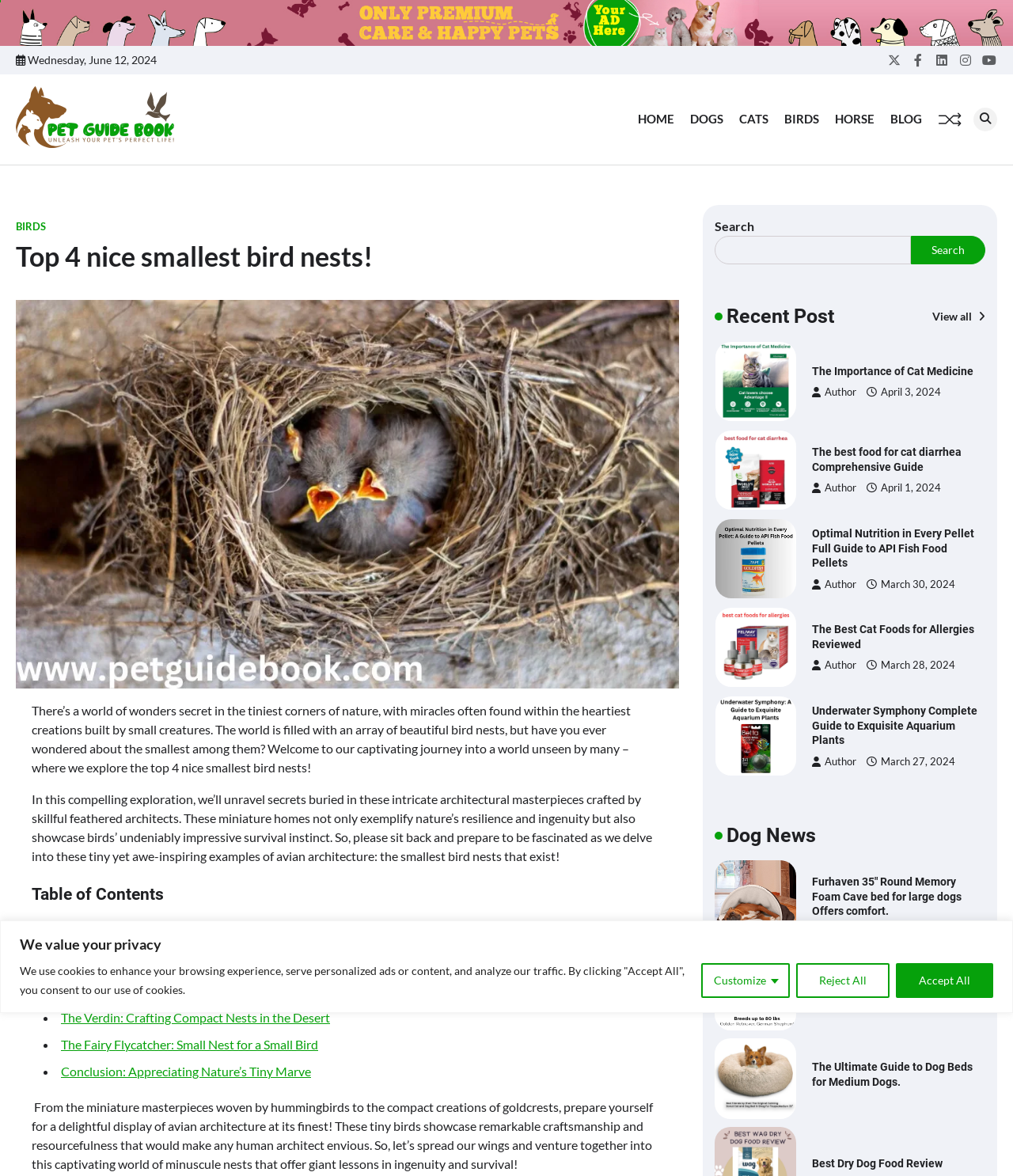How many social media links are there?
Kindly give a detailed and elaborate answer to the question.

There are five social media links, which are Twitter, Facebook, LinkedIn, Instagram, and YouTube, located at the top of the webpage, with bounding box coordinates ranging from [0.875, 0.044, 0.891, 0.058] to [0.969, 0.044, 0.984, 0.058].